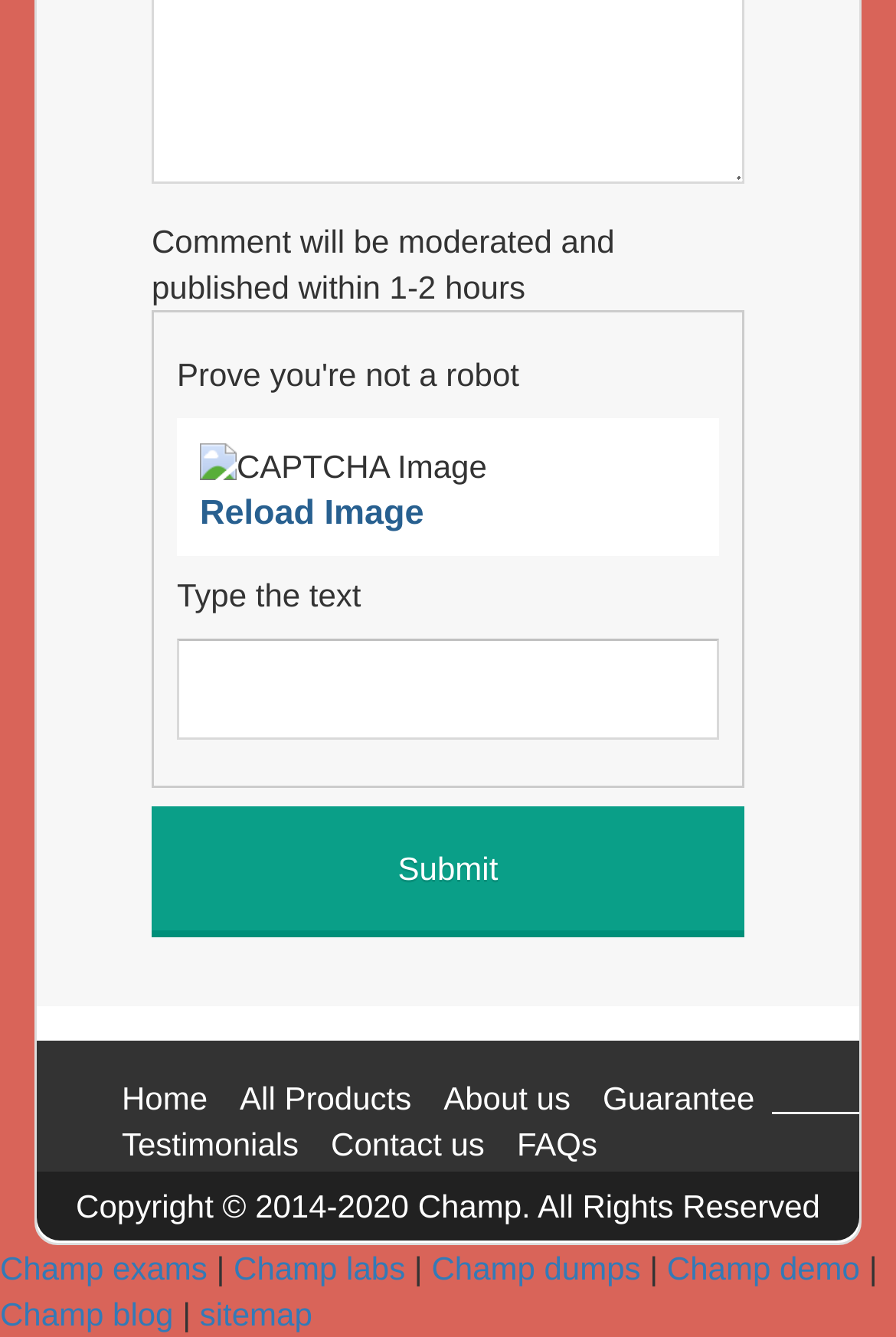What is the copyright information at the bottom of the webpage?
Please describe in detail the information shown in the image to answer the question.

The copyright information is located at the bottom of the webpage and states 'Copyright 2014-2020 Champ. All Rights Reserved'.